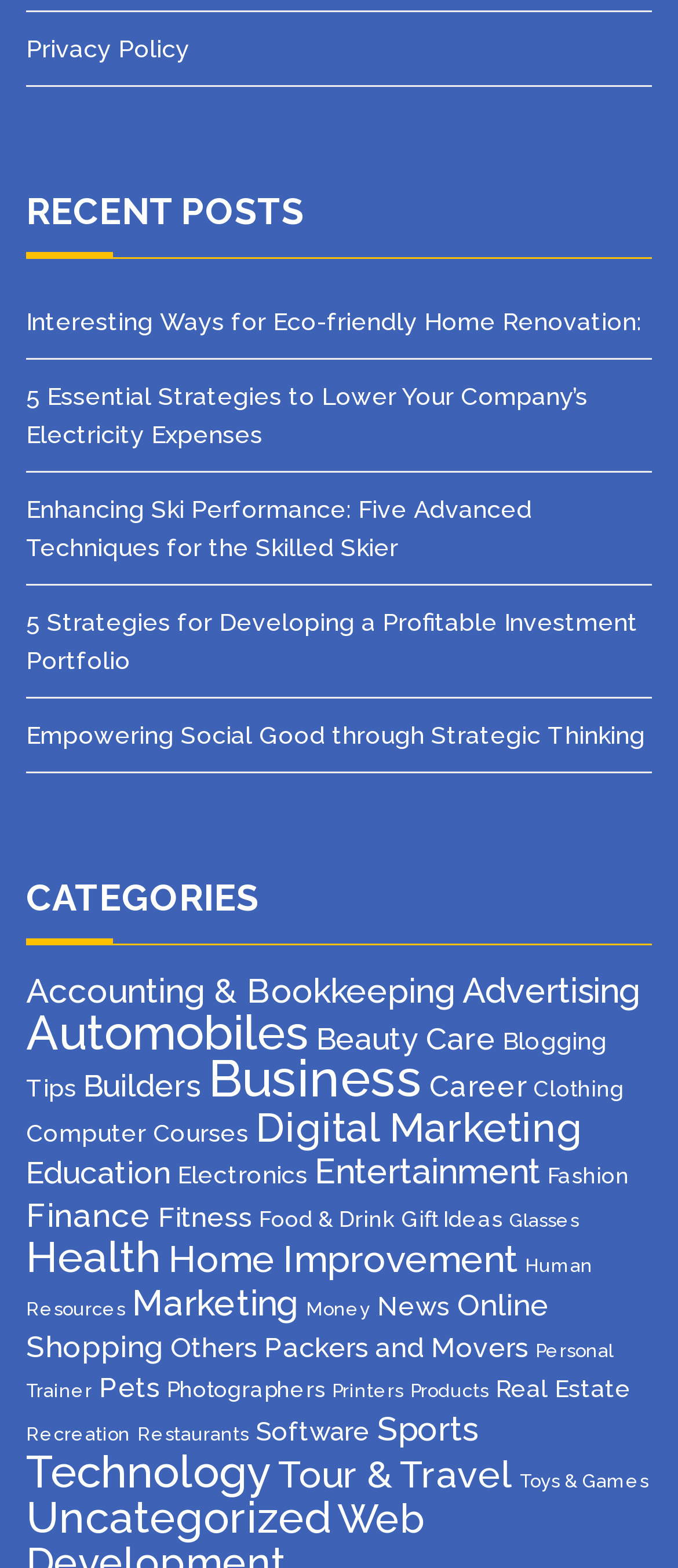Determine the bounding box coordinates of the clickable element to complete this instruction: "View recent posts". Provide the coordinates in the format of four float numbers between 0 and 1, [left, top, right, bottom].

[0.038, 0.122, 0.962, 0.165]